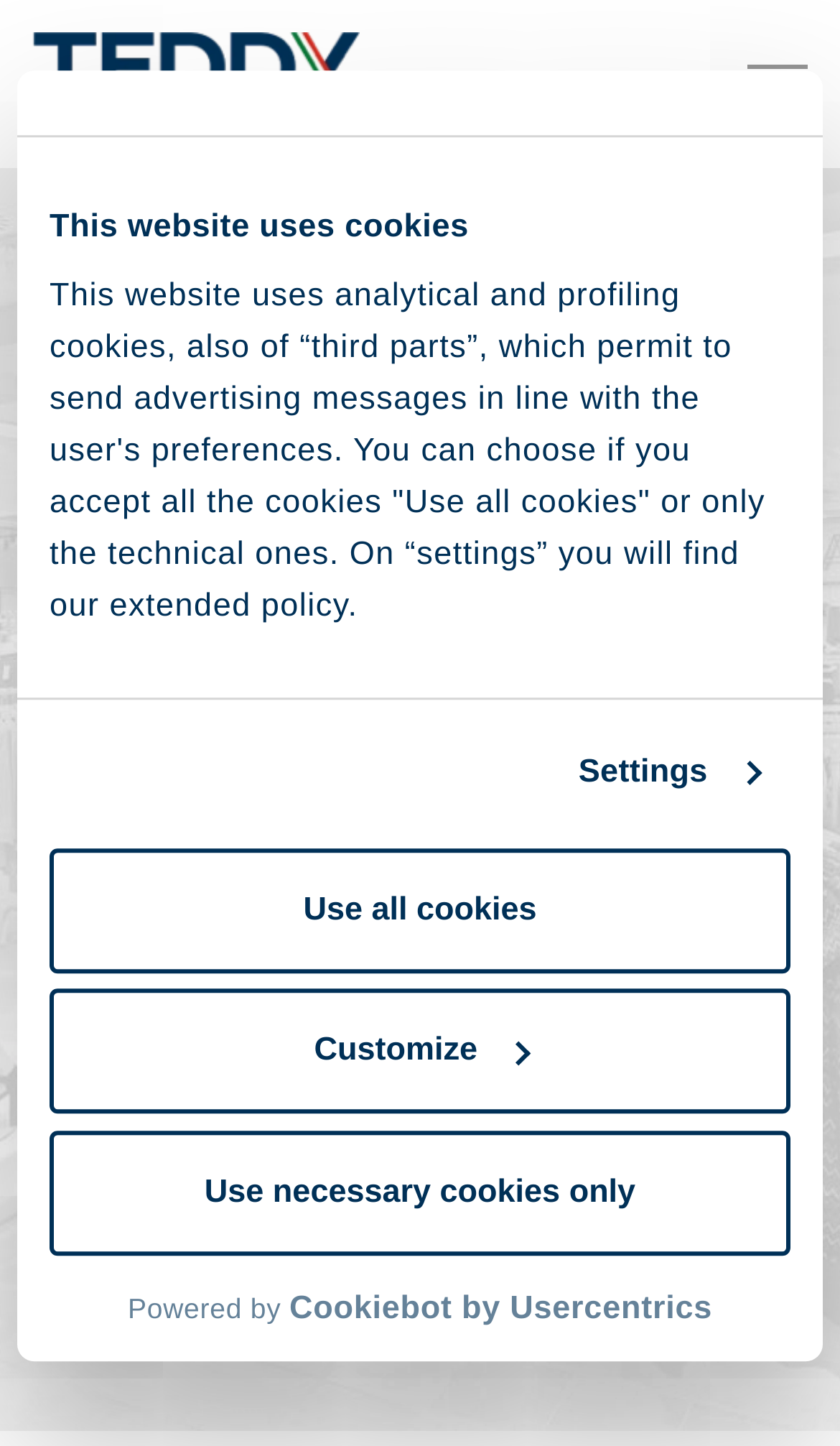What is the name of the corporate group mentioned?
Using the image as a reference, answer with just one word or a short phrase.

Gruppo Teddy